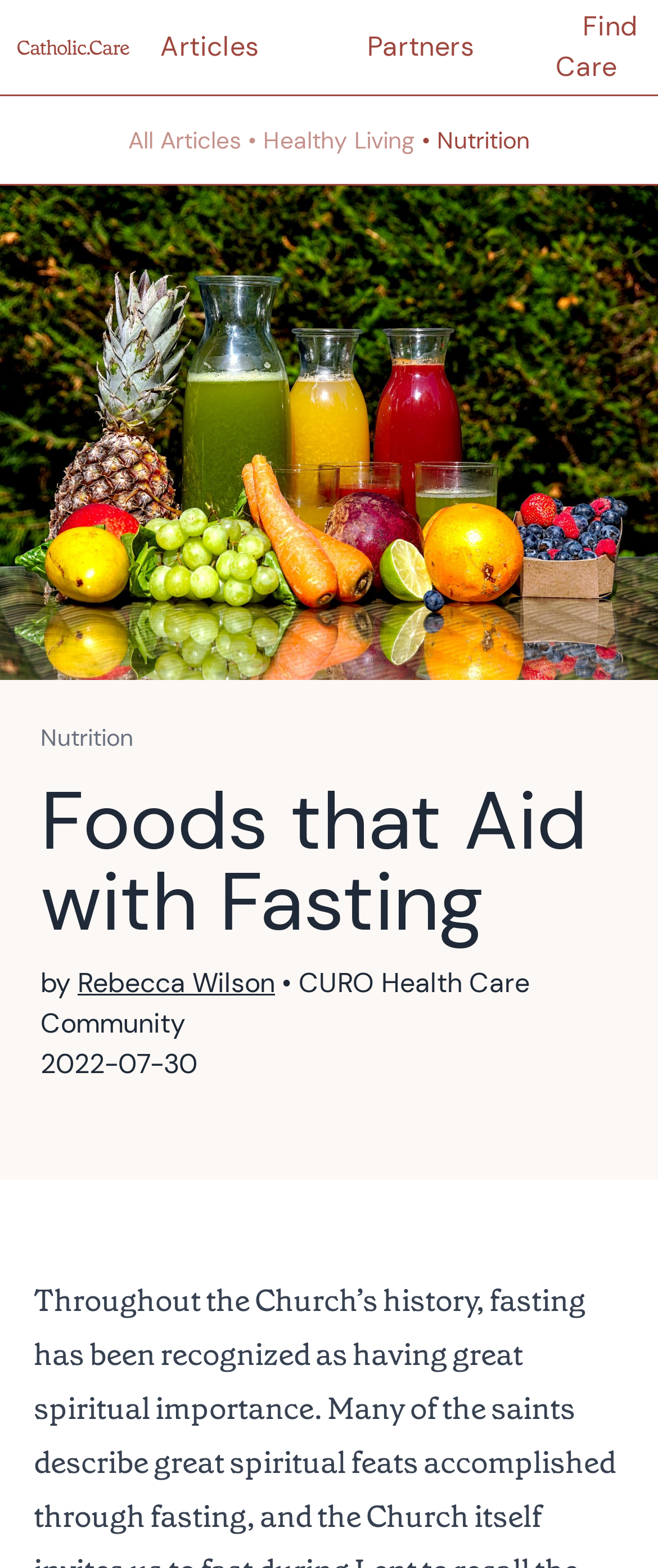Given the element description, predict the bounding box coordinates in the format (top-left x, top-left y, bottom-right x, bottom-right y). Make sure all values are between 0 and 1. Here is the element description: Find Care

[0.844, 0.004, 0.979, 0.056]